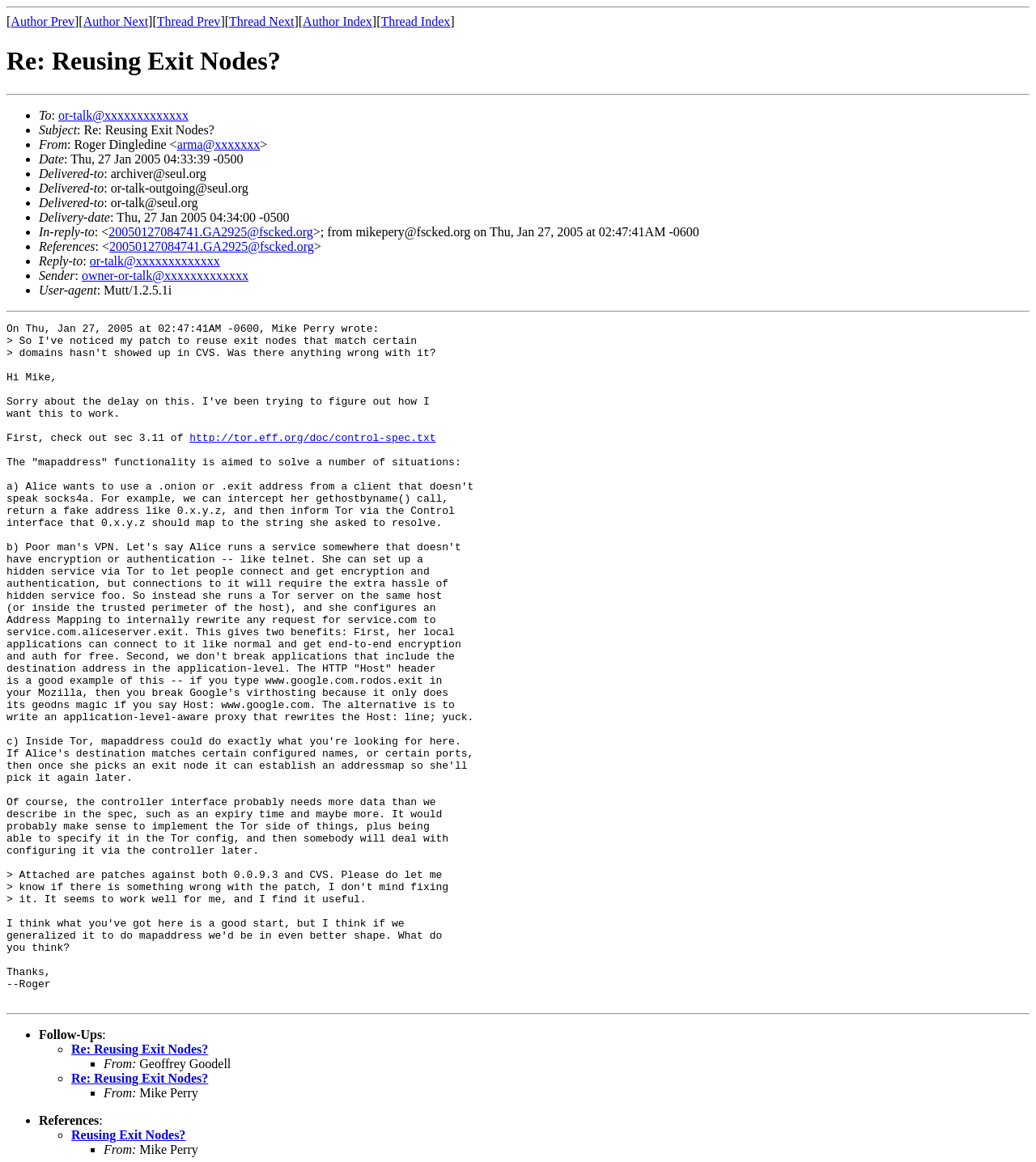Extract the top-level heading from the webpage and provide its text.

Re: Reusing Exit Nodes?